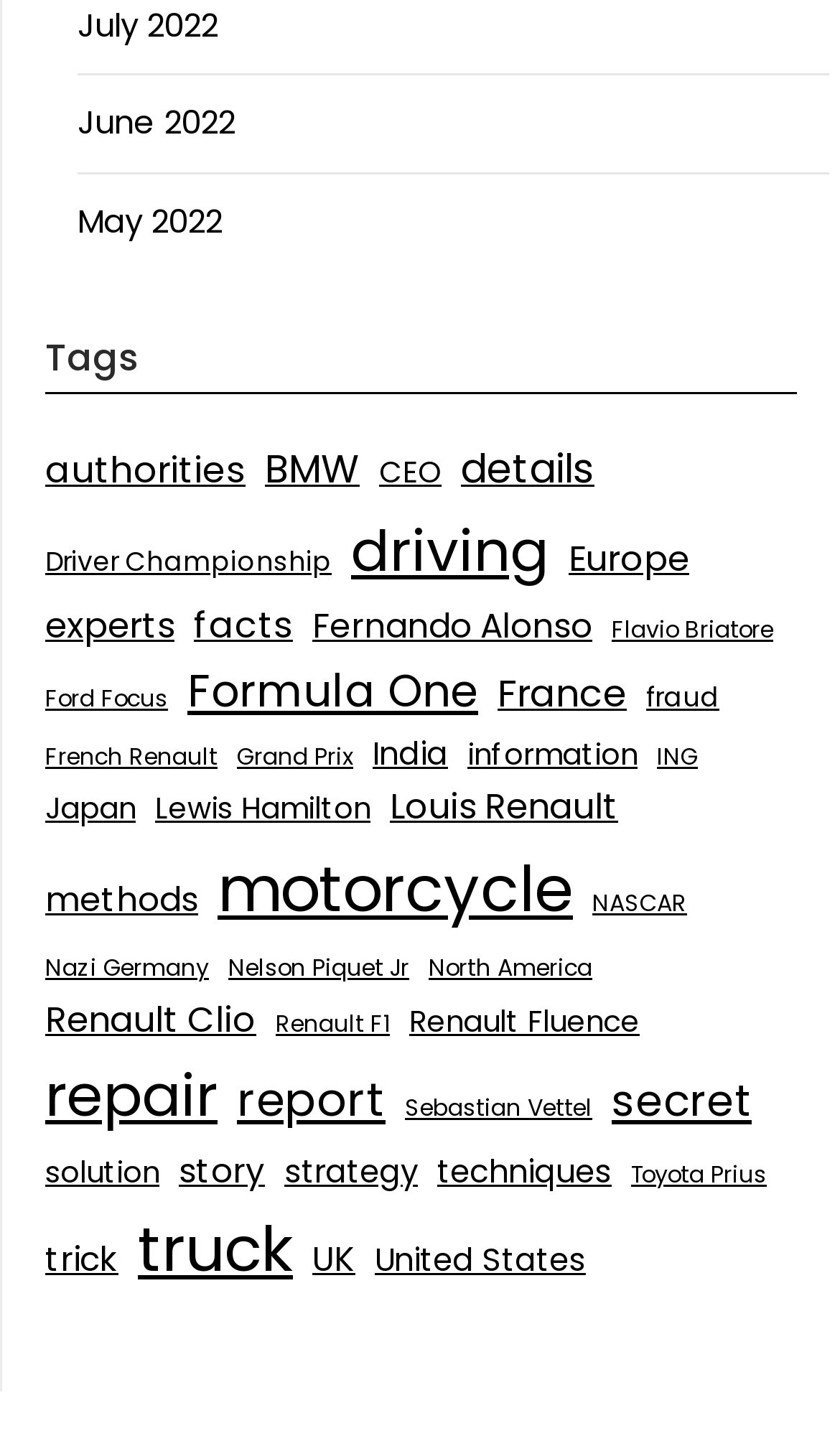Answer the following query concisely with a single word or phrase:
How many items are related to Renault?

Multiple